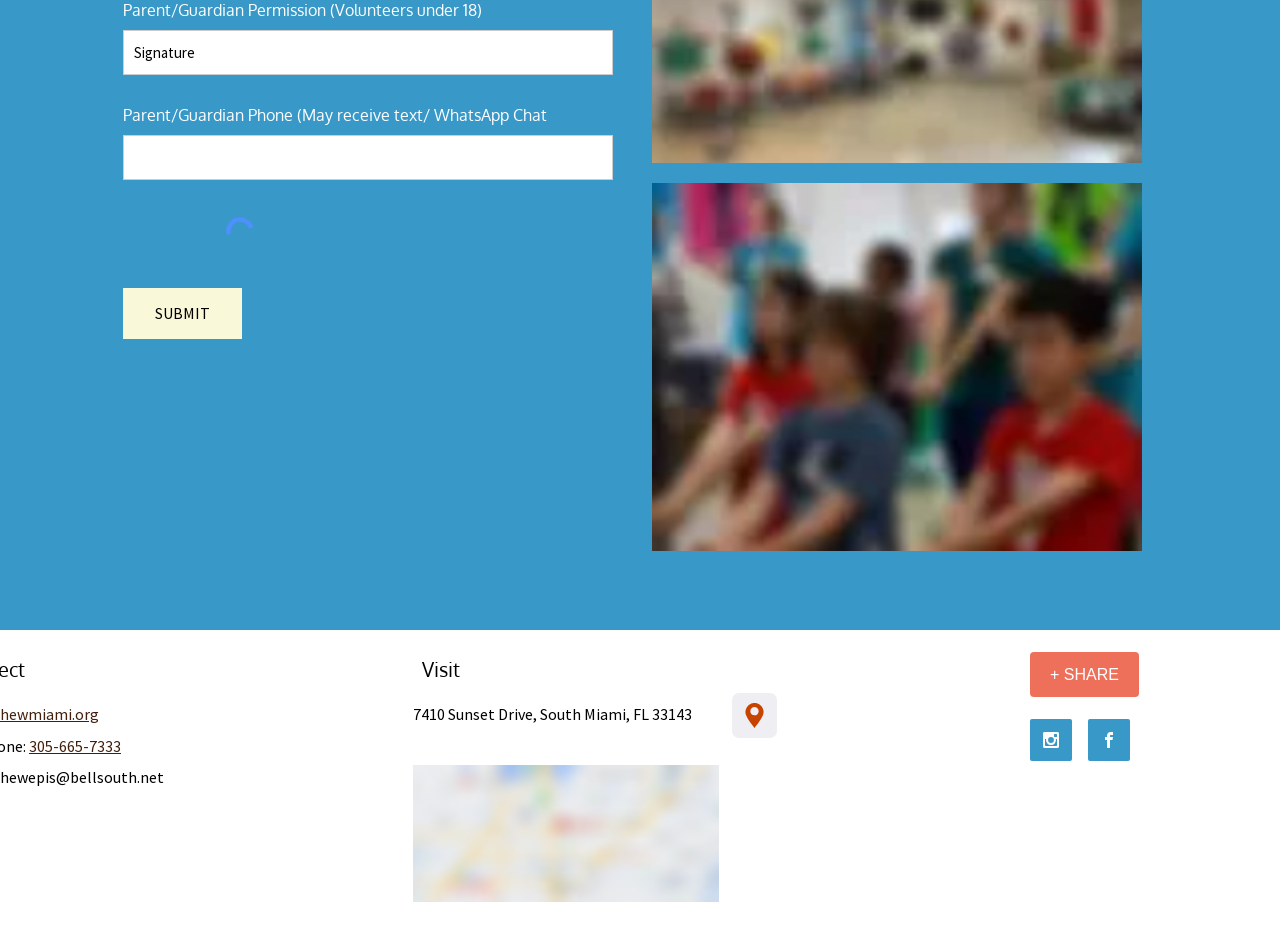Determine the bounding box coordinates of the UI element that matches the following description: "+ SHARE". The coordinates should be four float numbers between 0 and 1 in the format [left, top, right, bottom].

[0.805, 0.703, 0.89, 0.751]